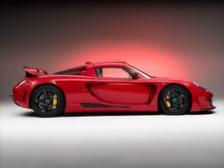Analyze the image and describe all key details you can observe.

The image showcases a striking red hypercar, highlighting its sleek and aerodynamic design reminiscent of high-performance vehicles. This model is particularly notable for its impressive engineering and advanced features. The car is depicted against a dramatic backdrop, enhancing its glossy finish and emphasizing the contours and curves that define its sporty silhouette. The presence of articulating solar panels reflects a blend of innovation and sustainability, marking it as a modern marvel in automotive design. This captivating image not only draws attention to the vehicle's aesthetic appeal but also hints at the future of eco-friendly performance in the automotive industry.